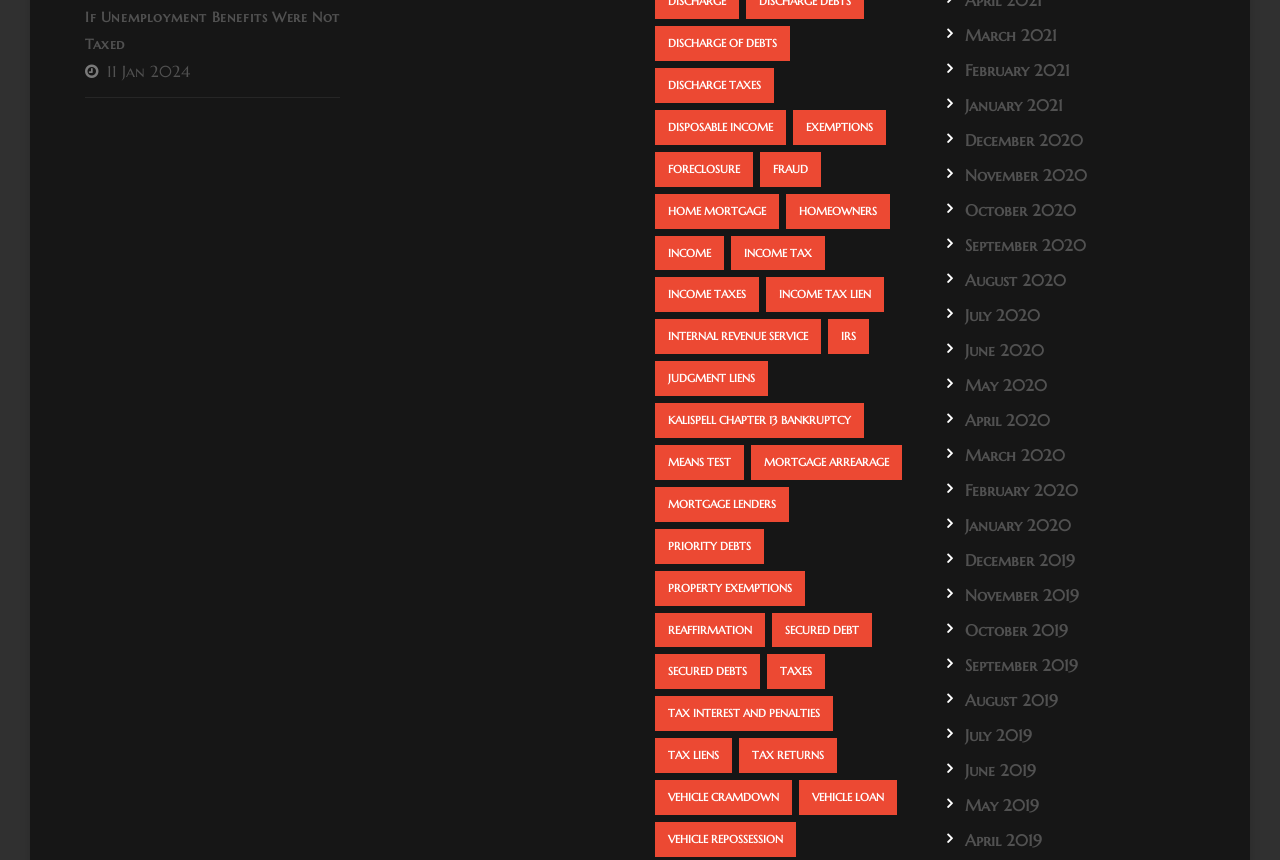Please identify the bounding box coordinates of the element I need to click to follow this instruction: "explore Kalispell Chapter 13 Bankruptcy".

[0.512, 0.469, 0.675, 0.509]